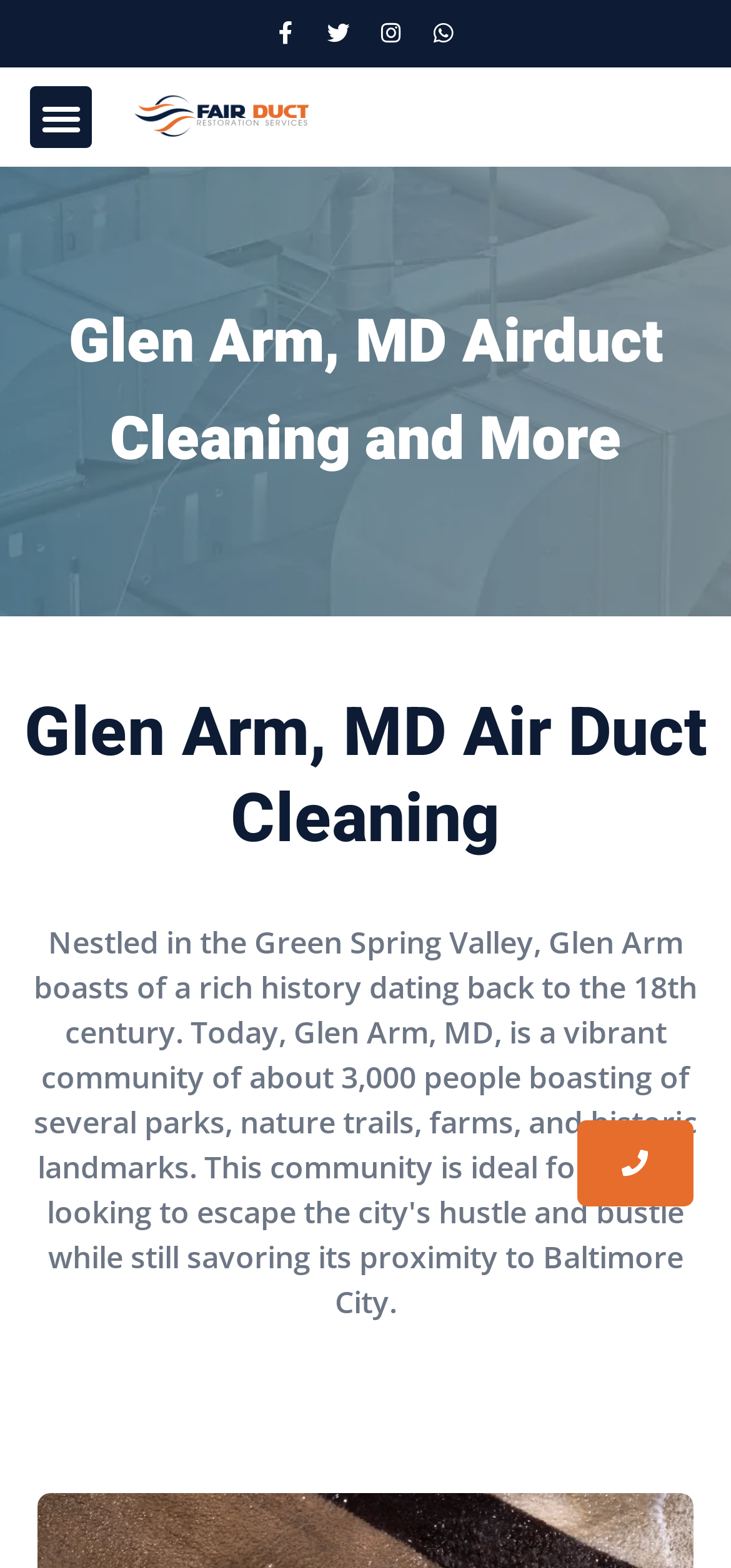Locate the bounding box of the UI element described by: "Instagram" in the given webpage screenshot.

[0.521, 0.014, 0.551, 0.029]